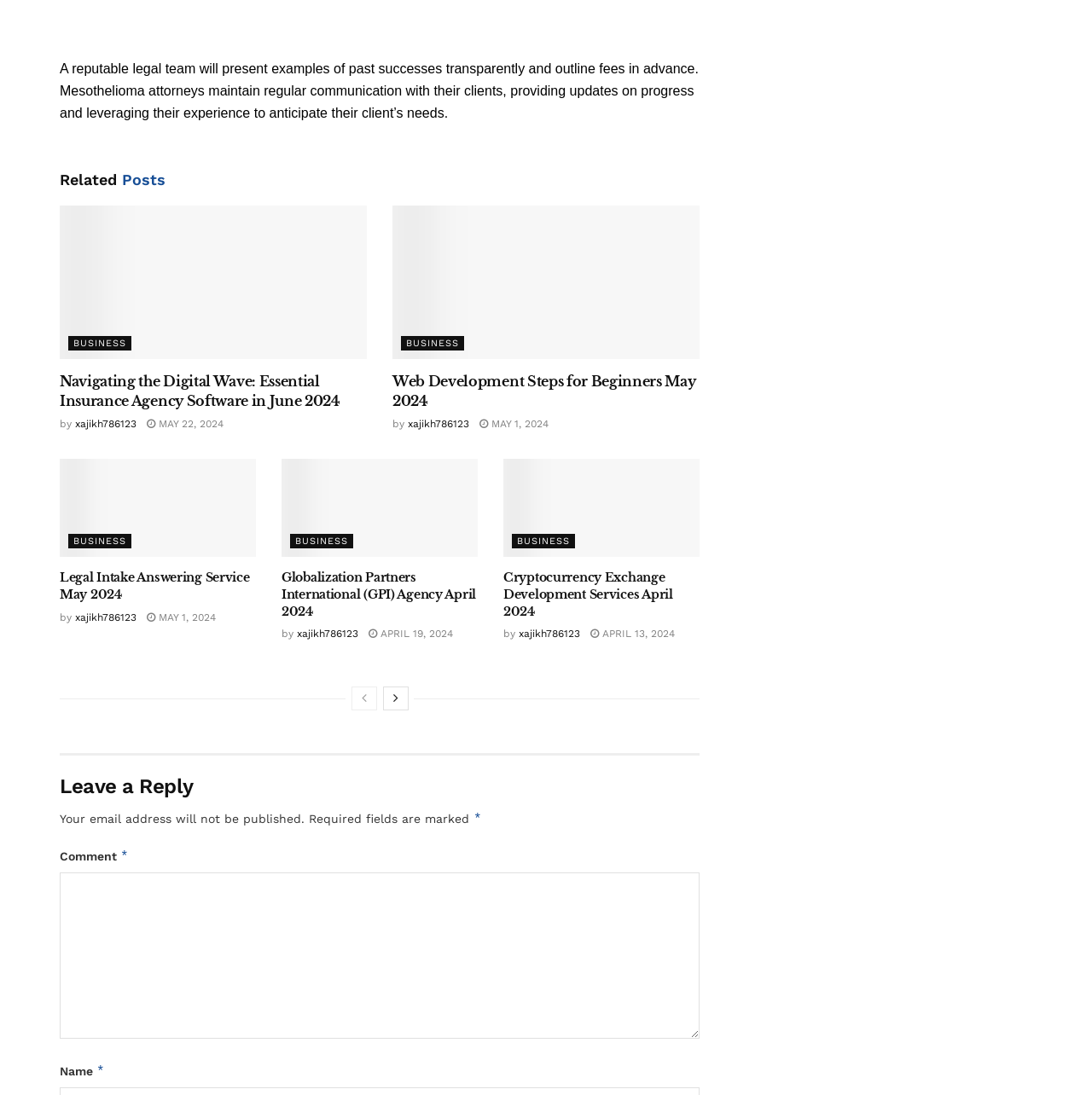Please determine the bounding box coordinates of the element's region to click for the following instruction: "Read the article 'Navigating the Digital Wave: Essential Insurance Agency Software in June 2024'".

[0.055, 0.34, 0.336, 0.375]